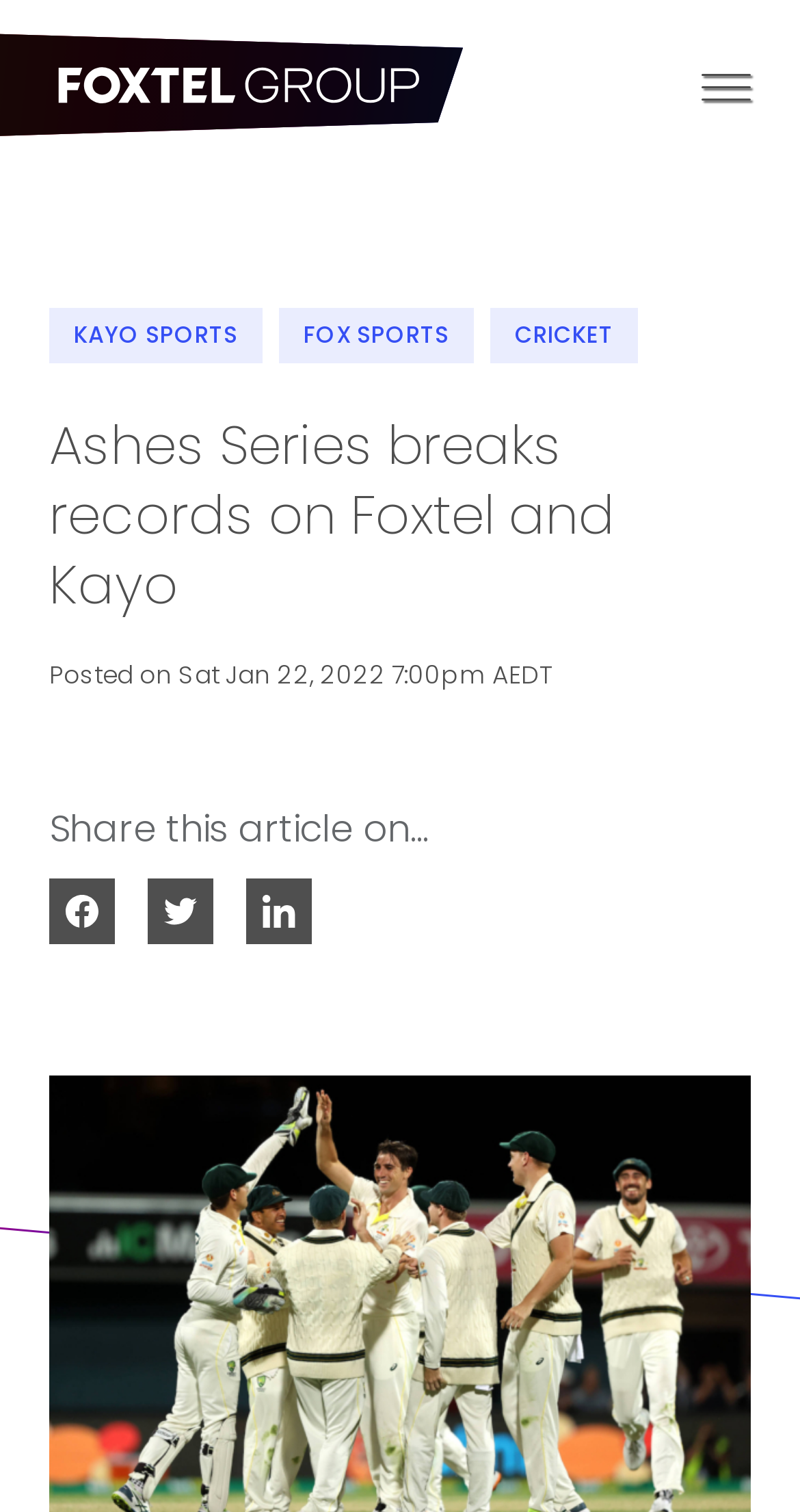How many sports are mentioned in the header?
Craft a detailed and extensive response to the question.

I looked at the header section and found three sports mentioned: 'KAYO SPORTS', 'FOX SPORTS', and 'CRICKET'. There are 3 sports in total.